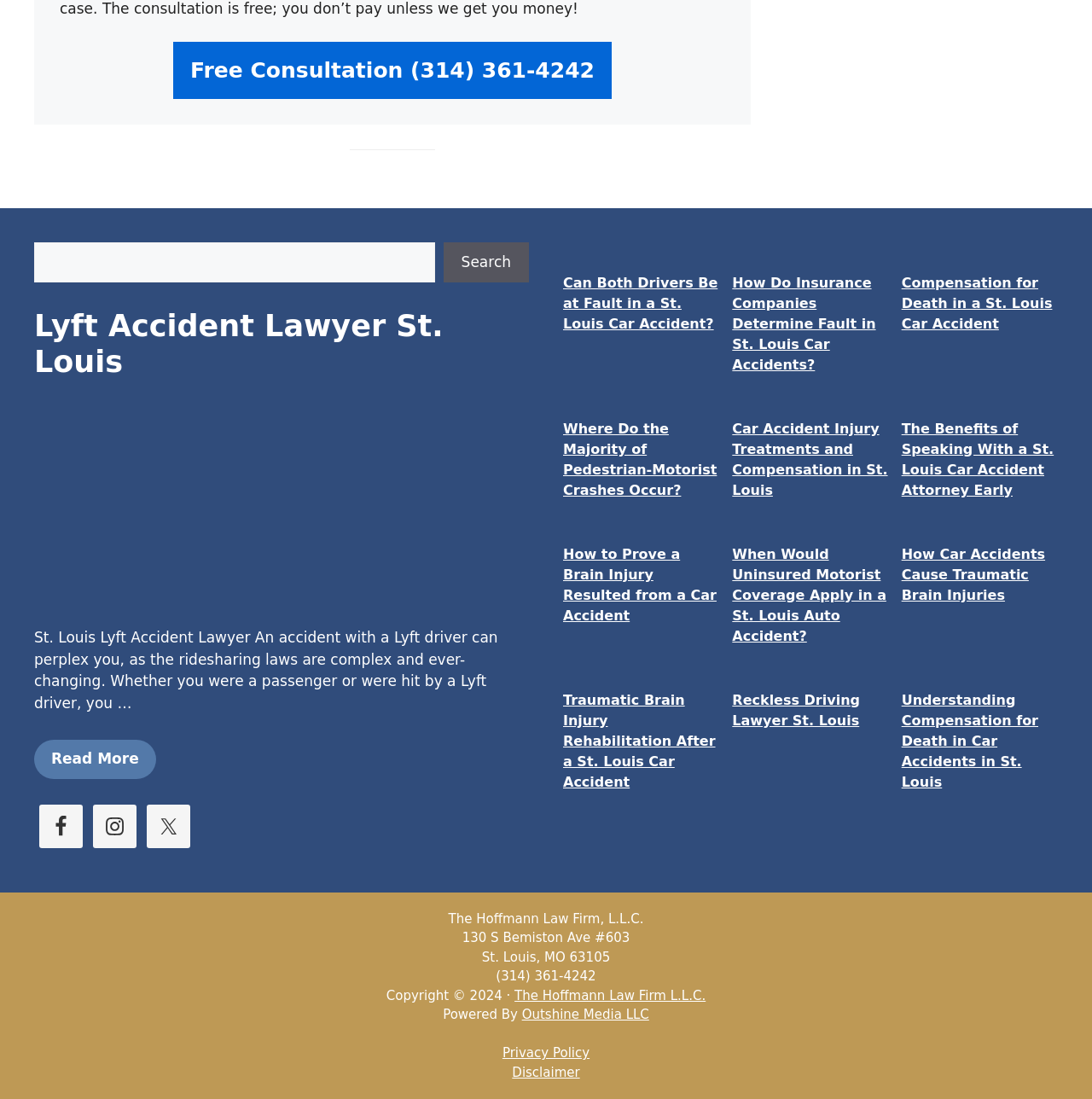Provide a single word or phrase to answer the given question: 
What is the name of the law firm?

The Hoffmann Law Firm, L.L.C.